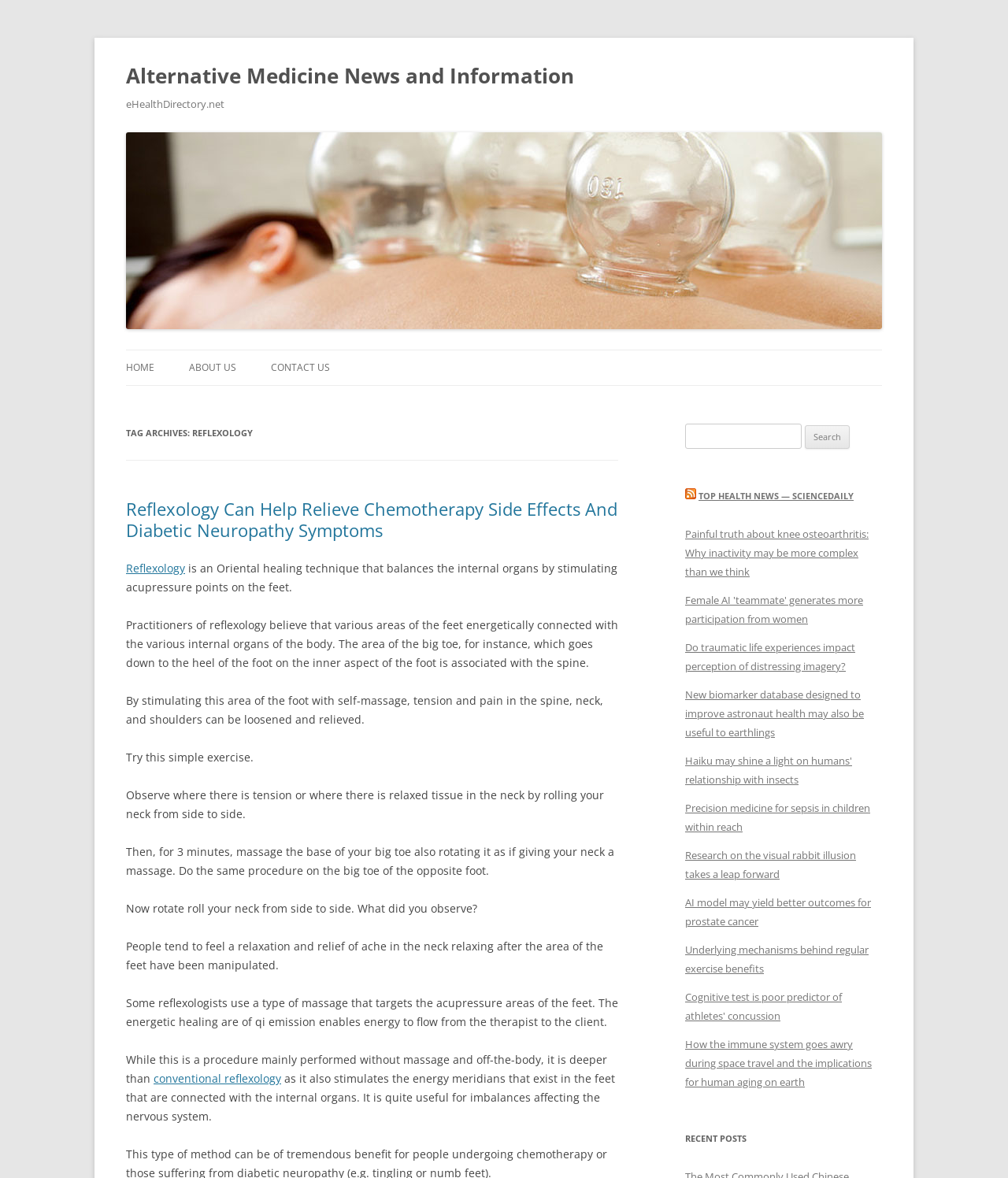Answer the question below with a single word or a brief phrase: 
What is the main topic of this webpage?

Reflexology